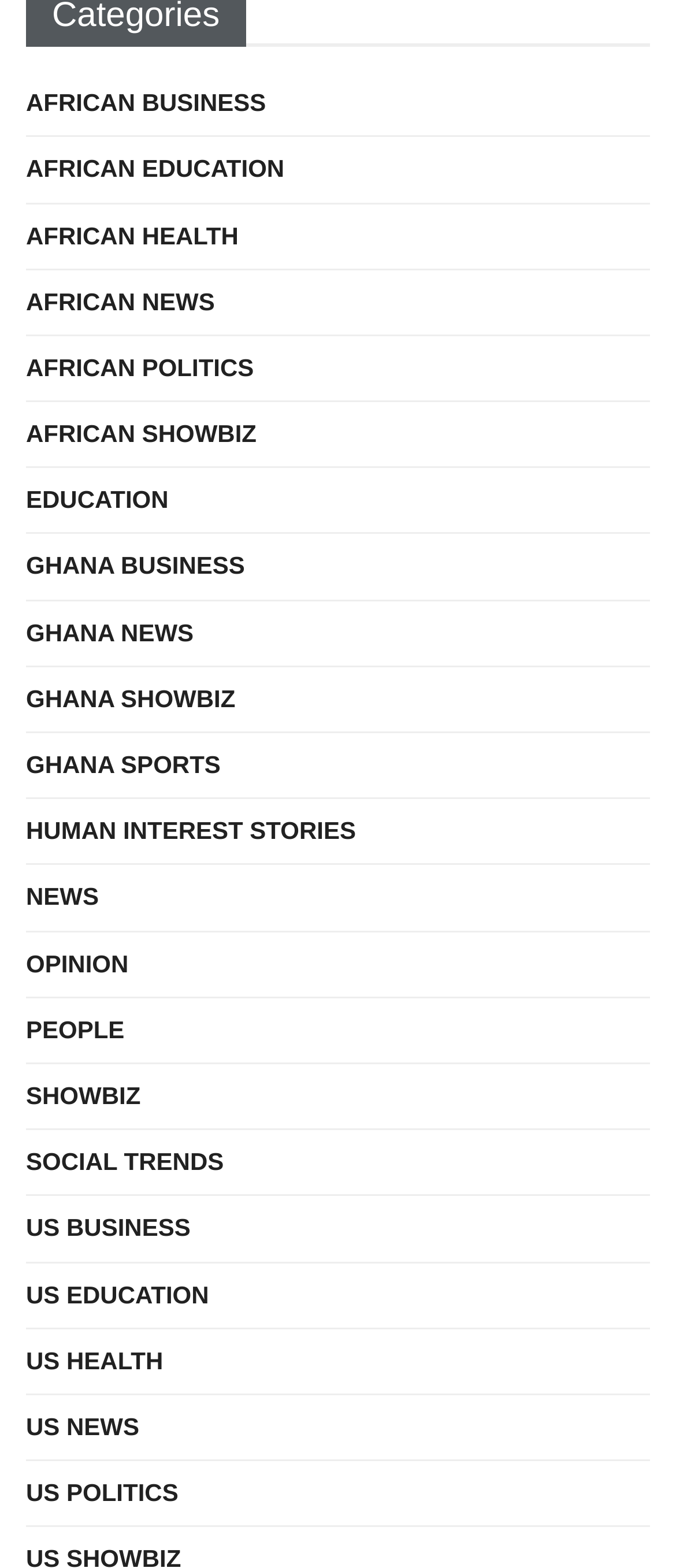What is the first category listed?
Using the visual information from the image, give a one-word or short-phrase answer.

AFRICAN BUSINESS